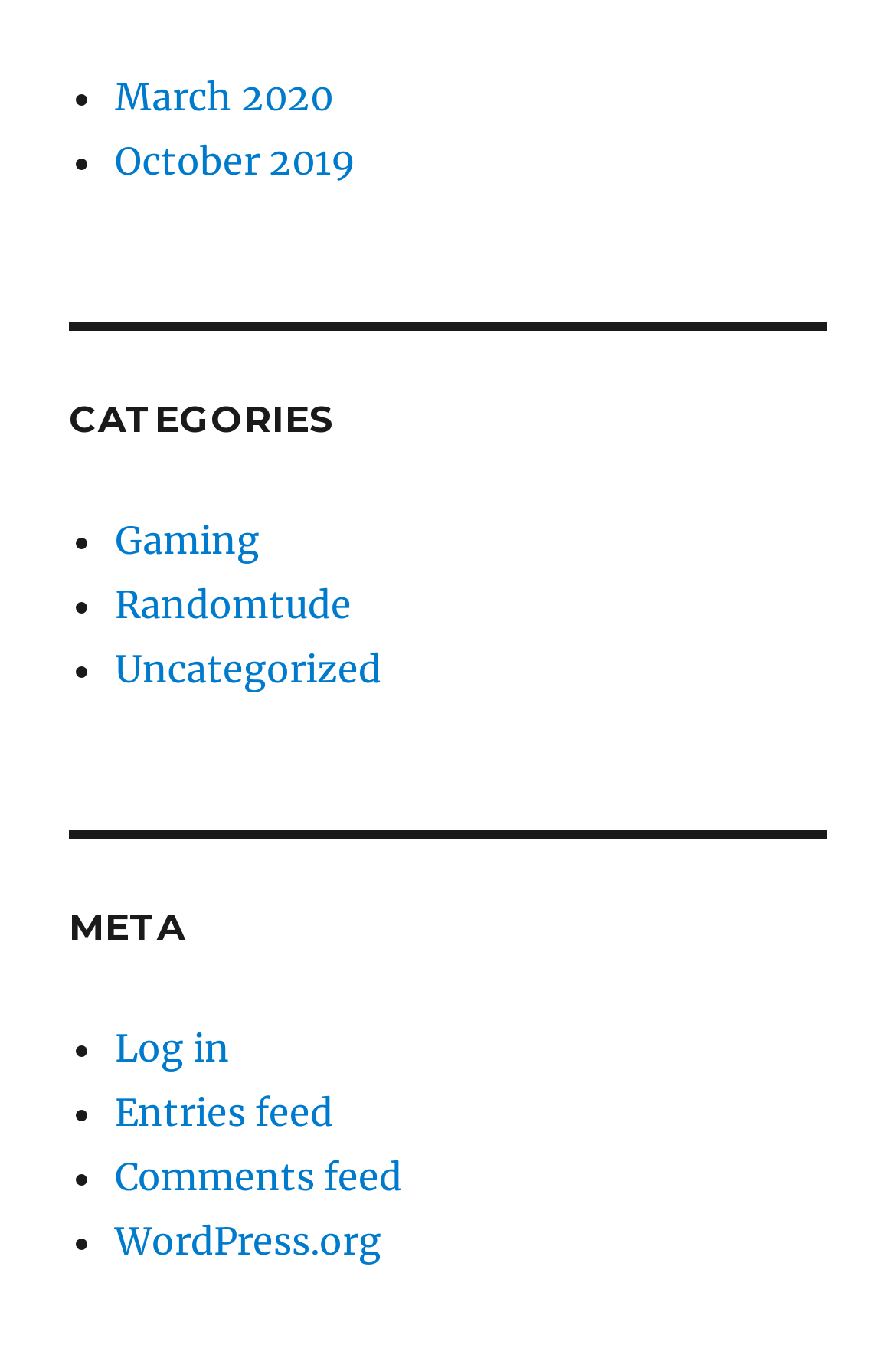Indicate the bounding box coordinates of the element that must be clicked to execute the instruction: "Go to HOME page". The coordinates should be given as four float numbers between 0 and 1, i.e., [left, top, right, bottom].

None